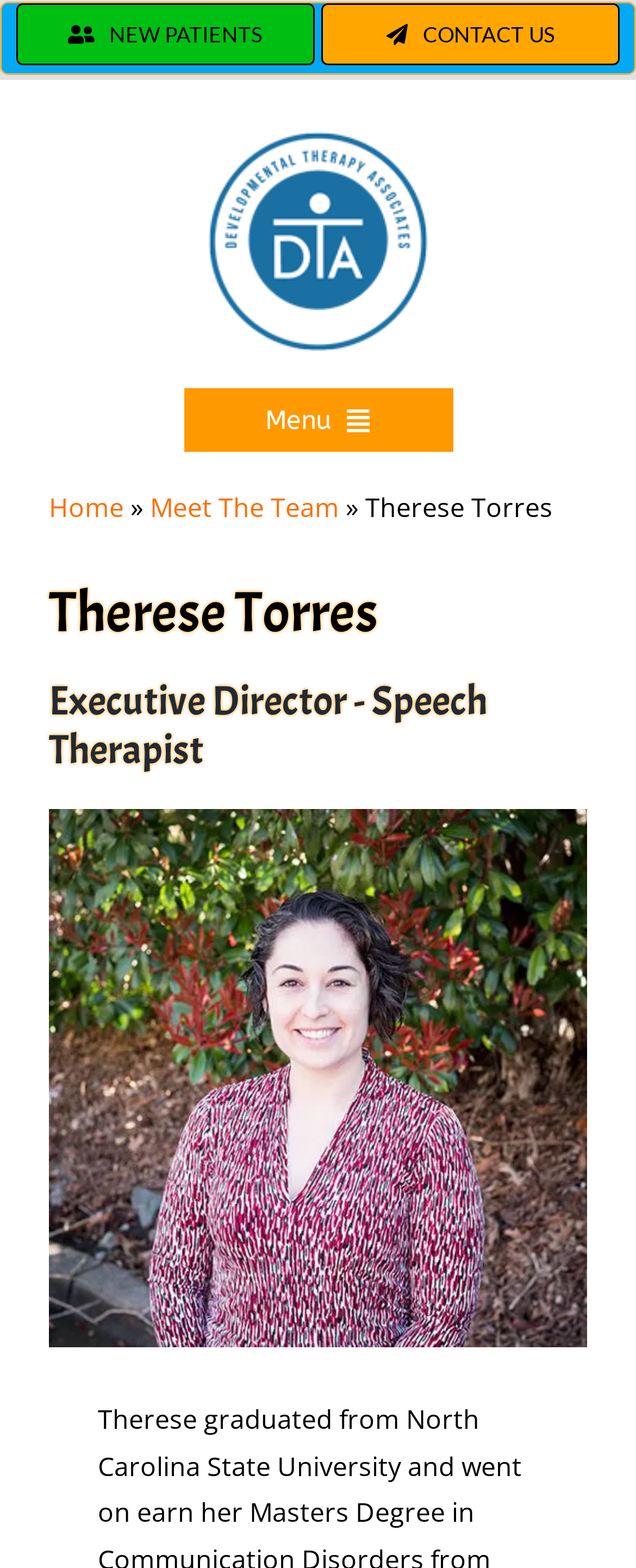Kindly determine the bounding box coordinates of the area that needs to be clicked to fulfill this instruction: "View Therese Torres' profile".

[0.077, 0.37, 0.923, 0.412]